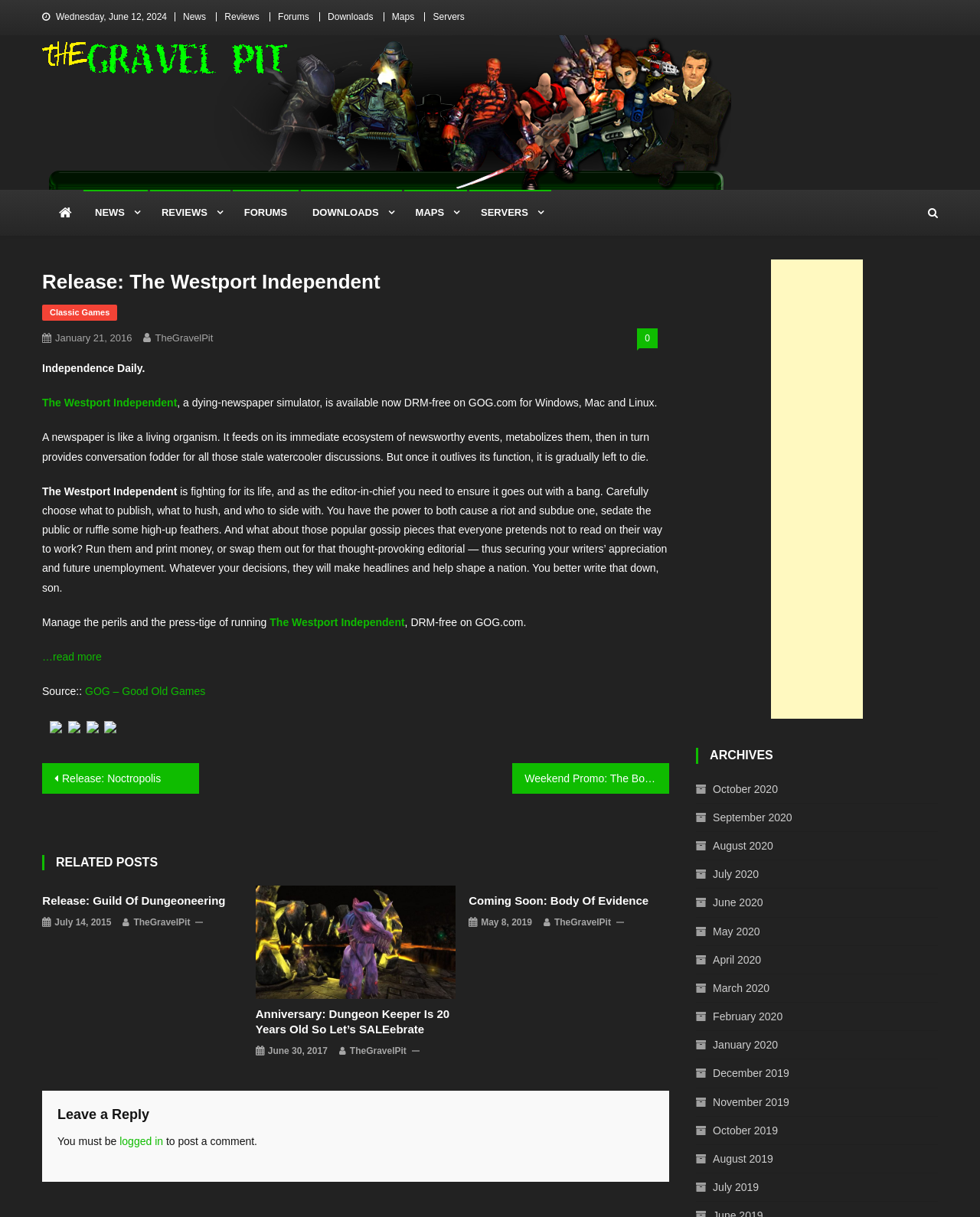Could you find the bounding box coordinates of the clickable area to complete this instruction: "Visit the GOG – Good Old Games website"?

[0.087, 0.563, 0.21, 0.573]